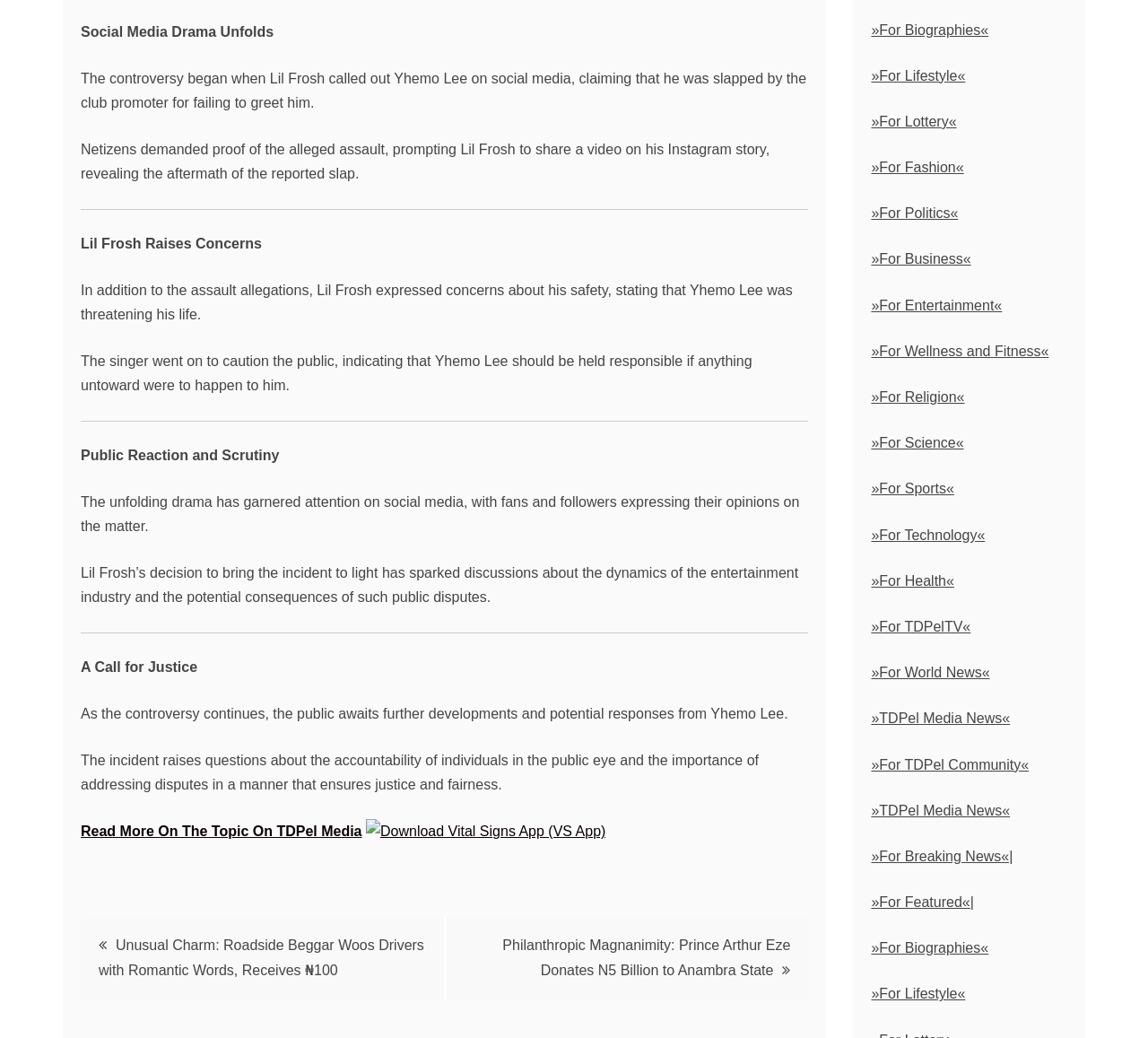Please look at the image and answer the question with a detailed explanation: What is the call for?

The incident raises questions about the accountability of individuals in the public eye and the importance of addressing disputes in a manner that ensures justice and fairness, with the public awaiting further developments and potential responses from Yhemo Lee.